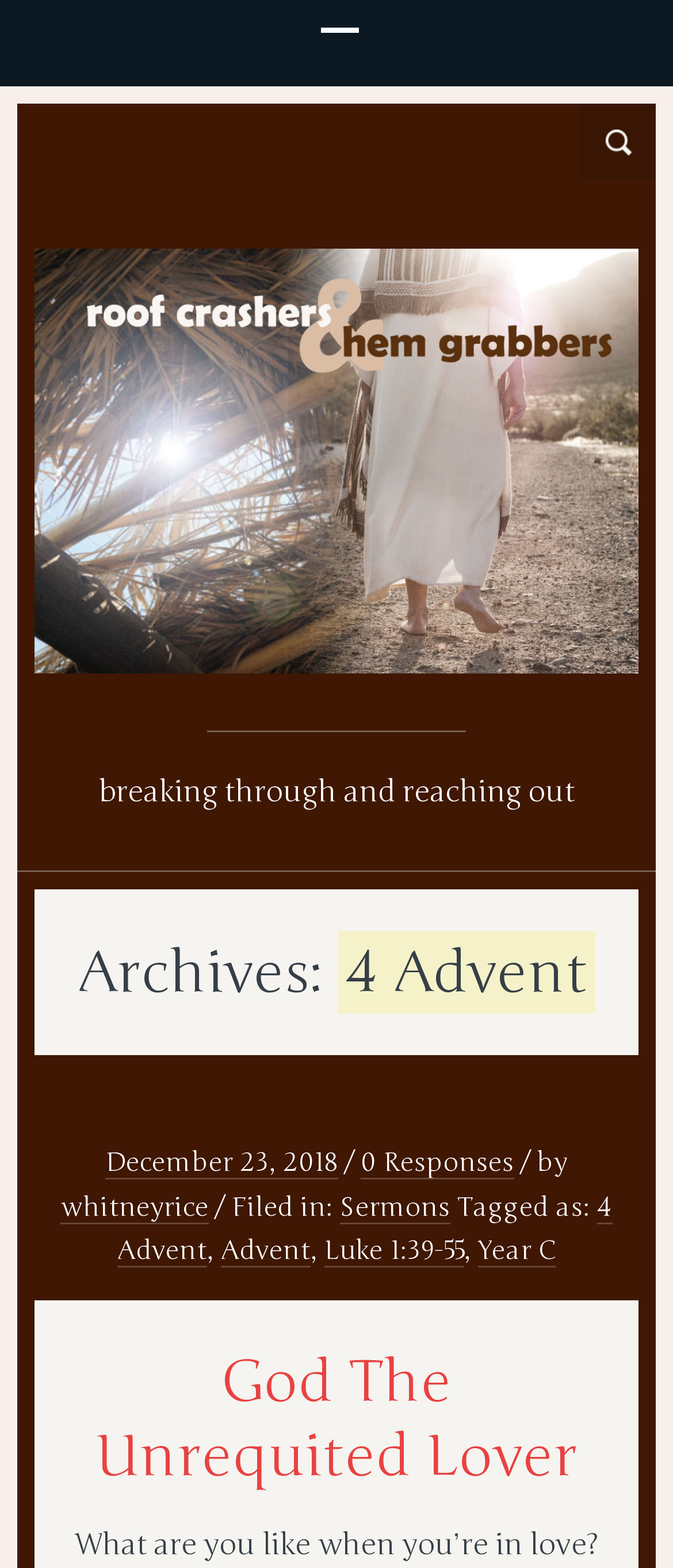Answer the question briefly using a single word or phrase: 
What is the category of the sermon?

Sermons